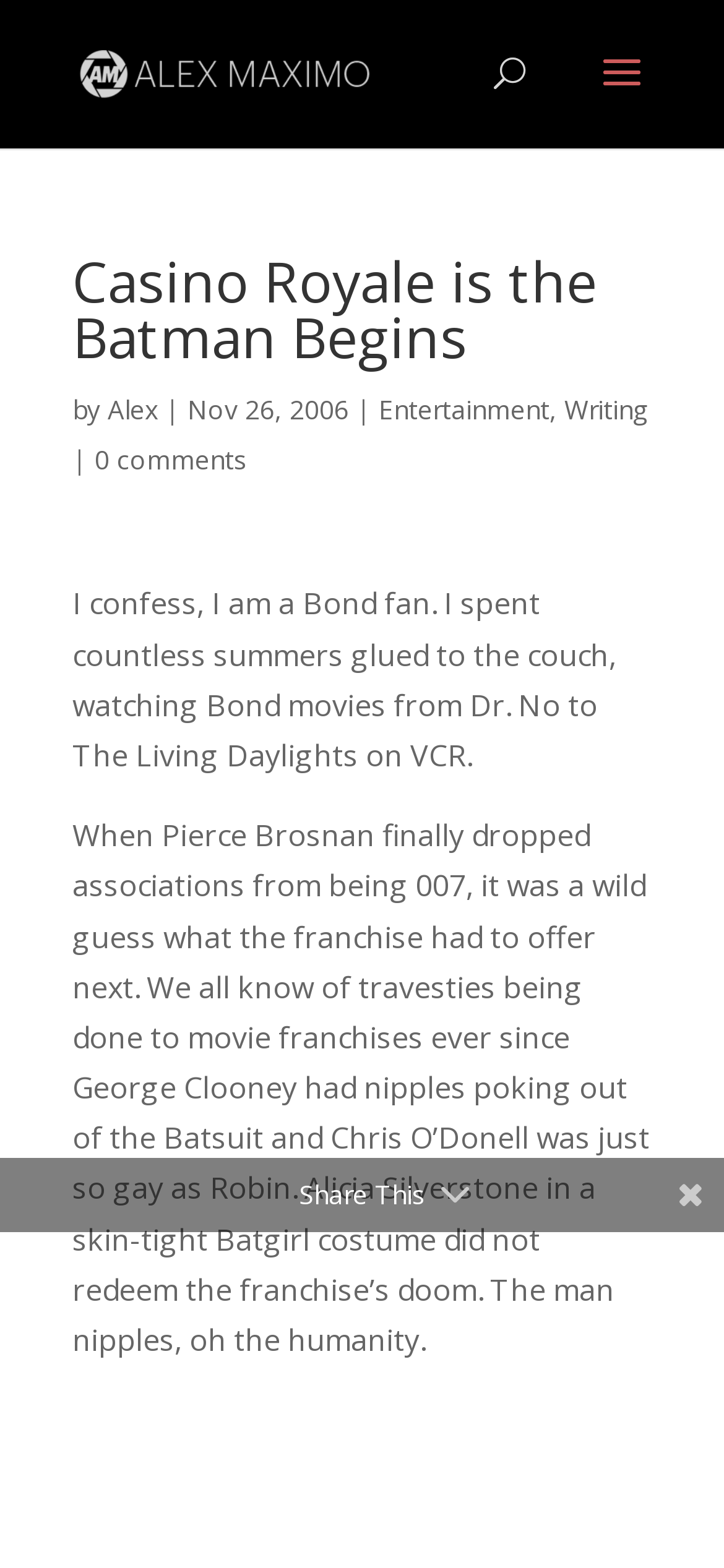Find the headline of the webpage and generate its text content.

Casino Royale is the Batman Begins